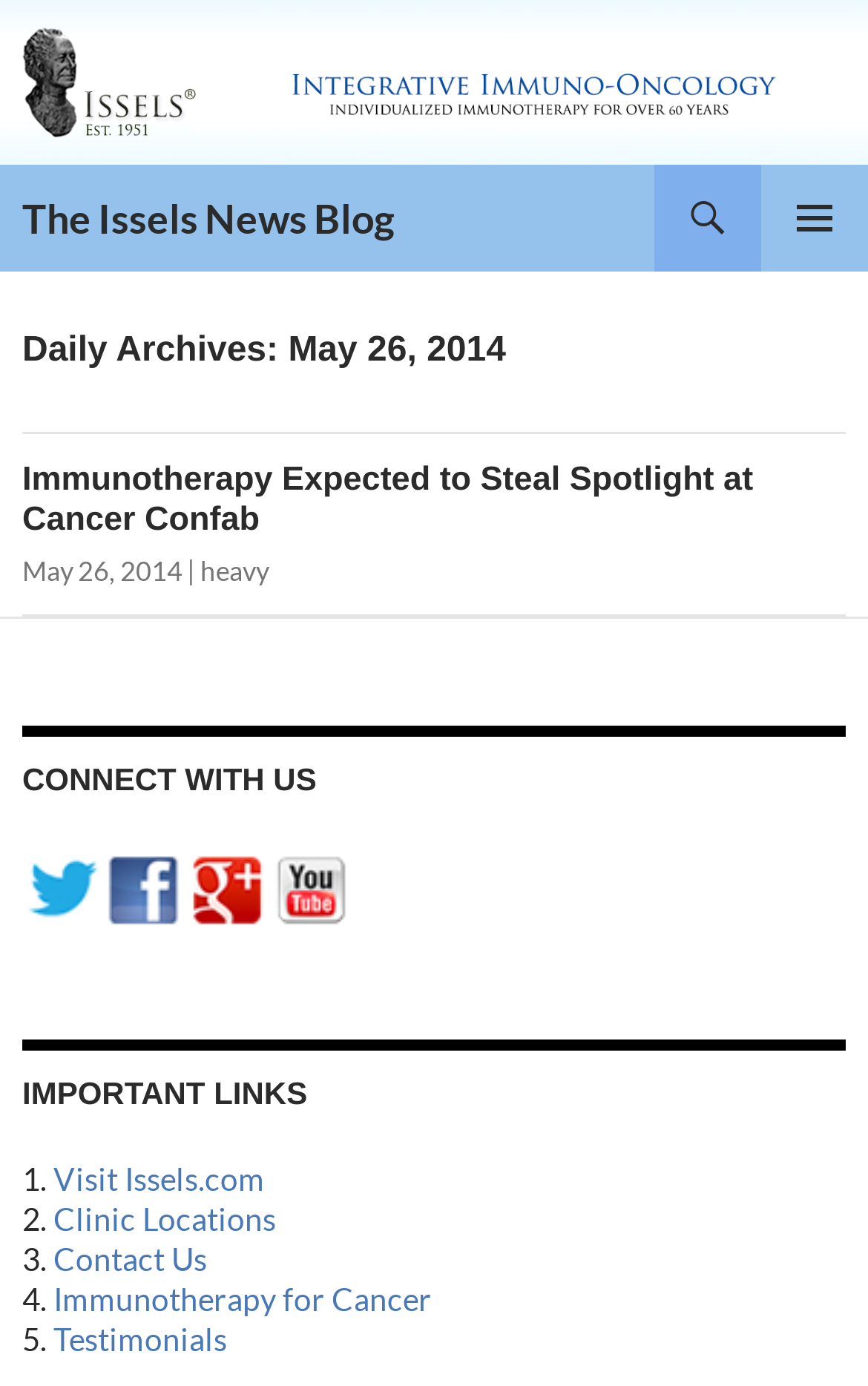Using the element description: "Visit Issels.com", determine the bounding box coordinates for the specified UI element. The coordinates should be four float numbers between 0 and 1, [left, top, right, bottom].

[0.062, 0.837, 0.305, 0.864]